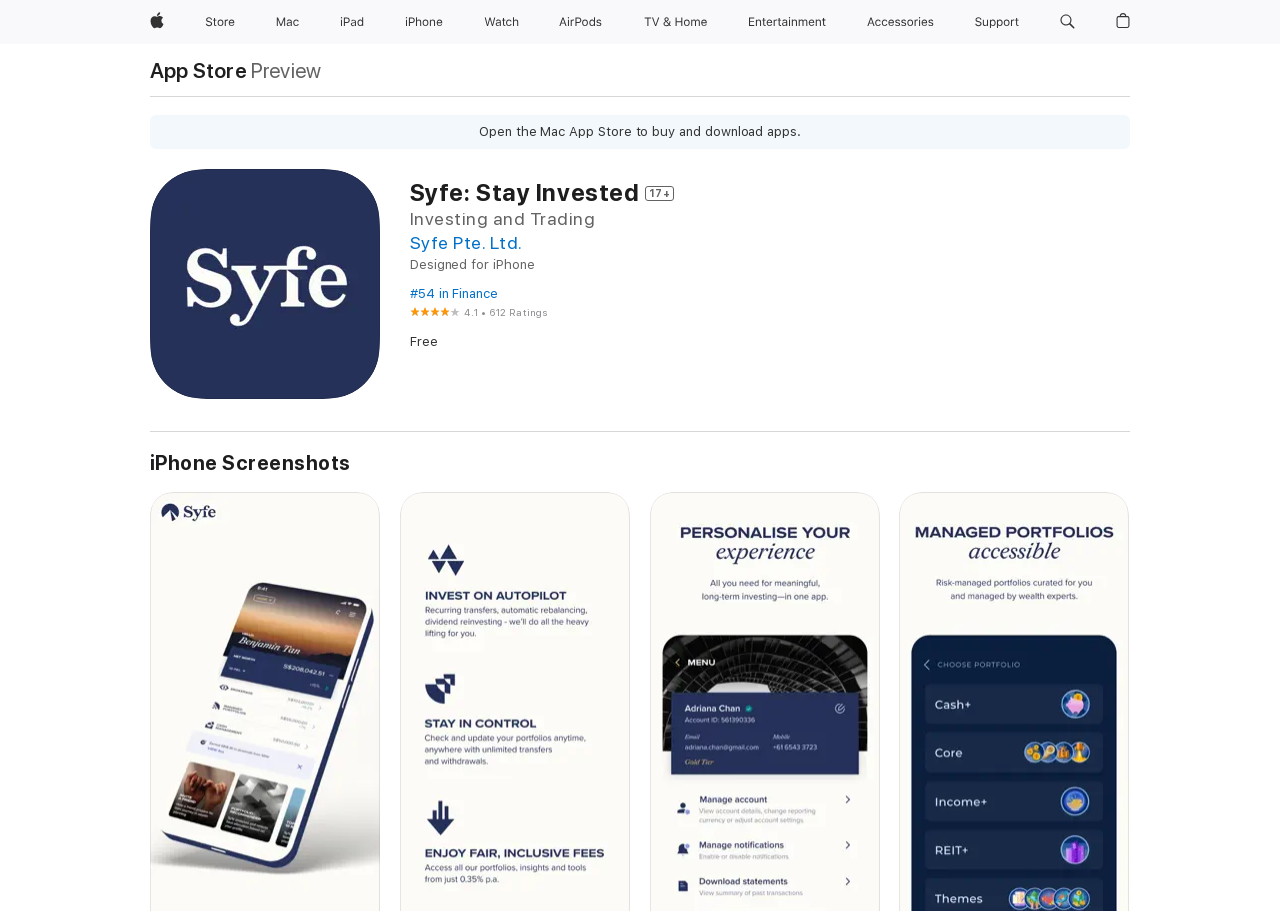What is the rating of Syfe: Stay Invested?
Based on the visual, give a brief answer using one word or a short phrase.

4.1 out of 5